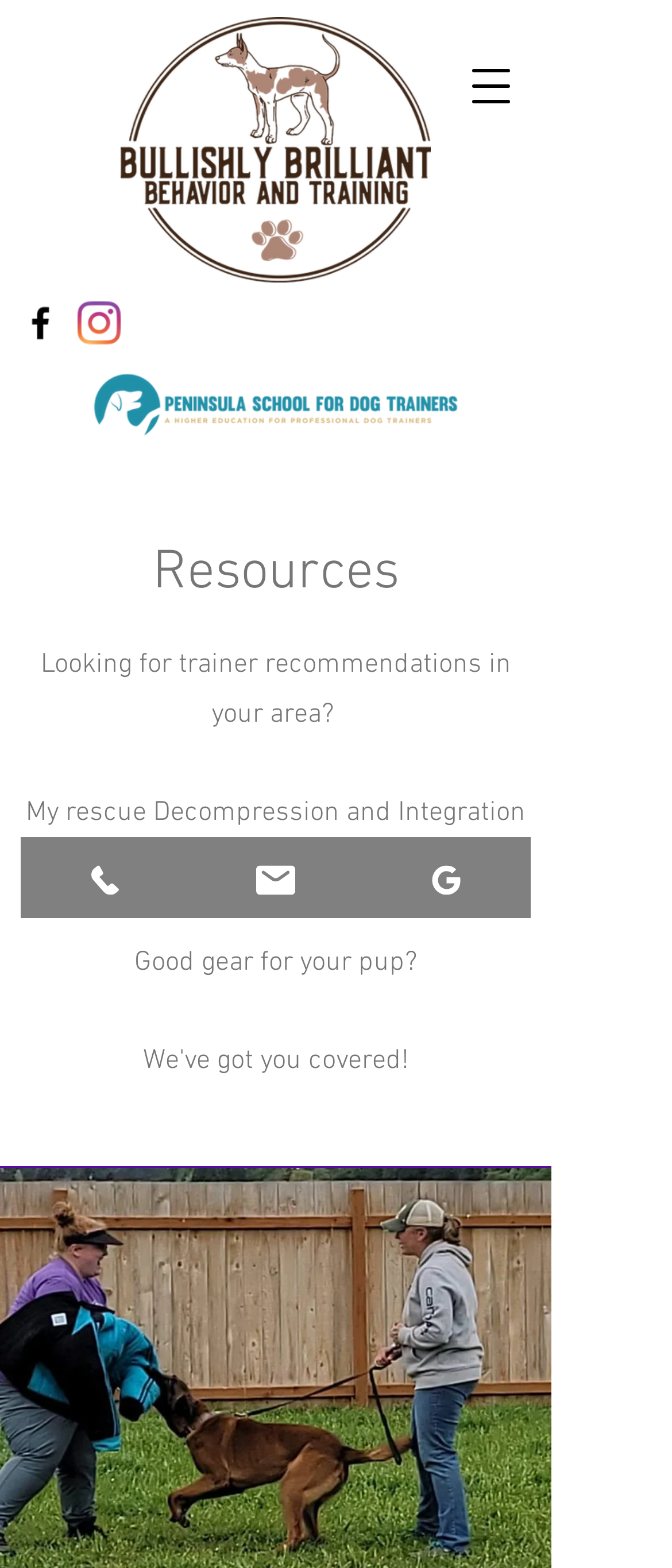What is the purpose of the button on the top right?
Examine the webpage screenshot and provide an in-depth answer to the question.

The button on the top right has a description 'Open navigation menu' and has a popup dialog, indicating that it is used to open a navigation menu.